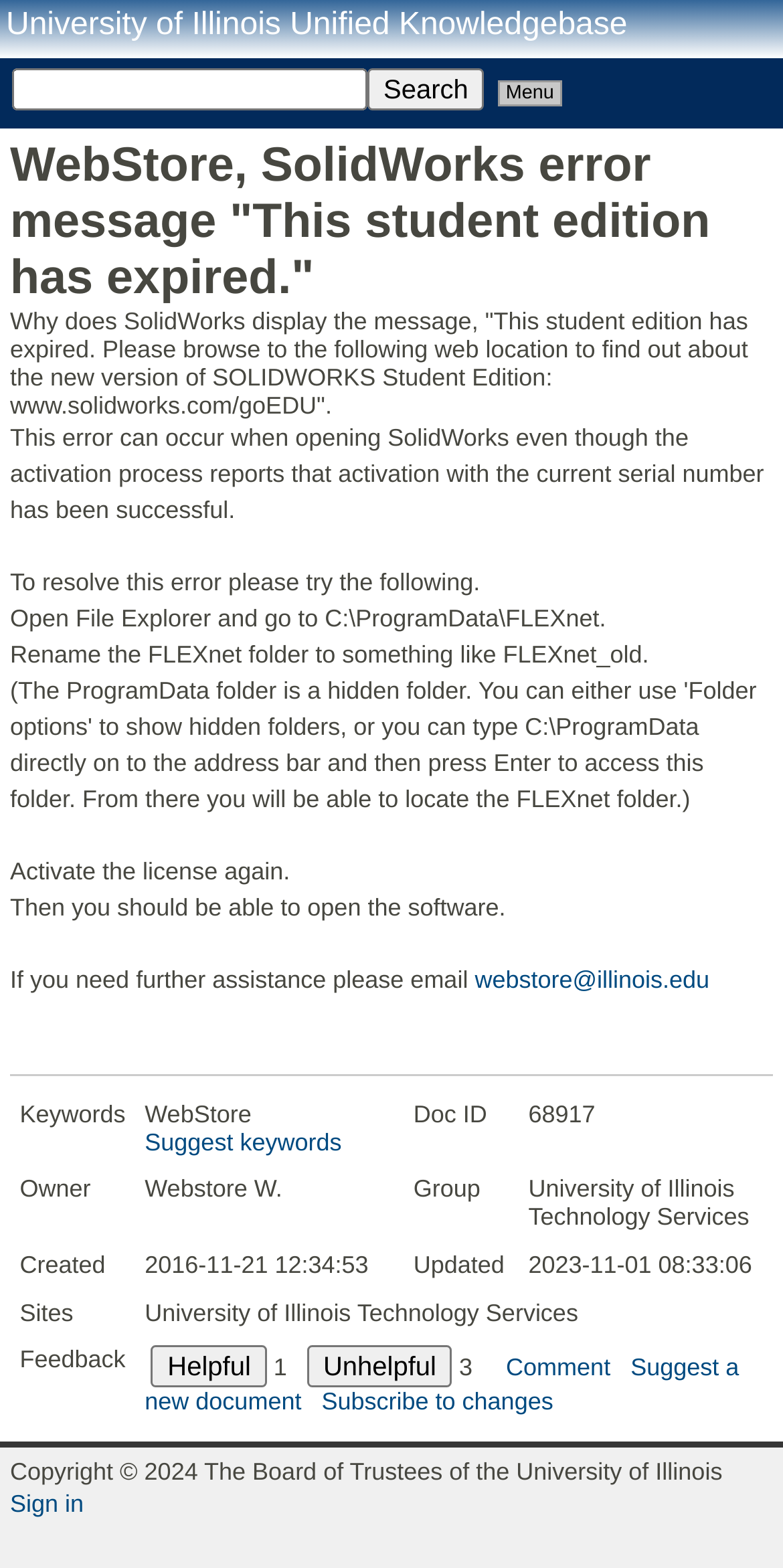Analyze the image and deliver a detailed answer to the question: What is the copyright year mentioned at the bottom of the webpage?

The copyright year is mentioned at the bottom of the webpage, in the content info section. The year is listed as 2024, which is the year of copyright for the webpage.